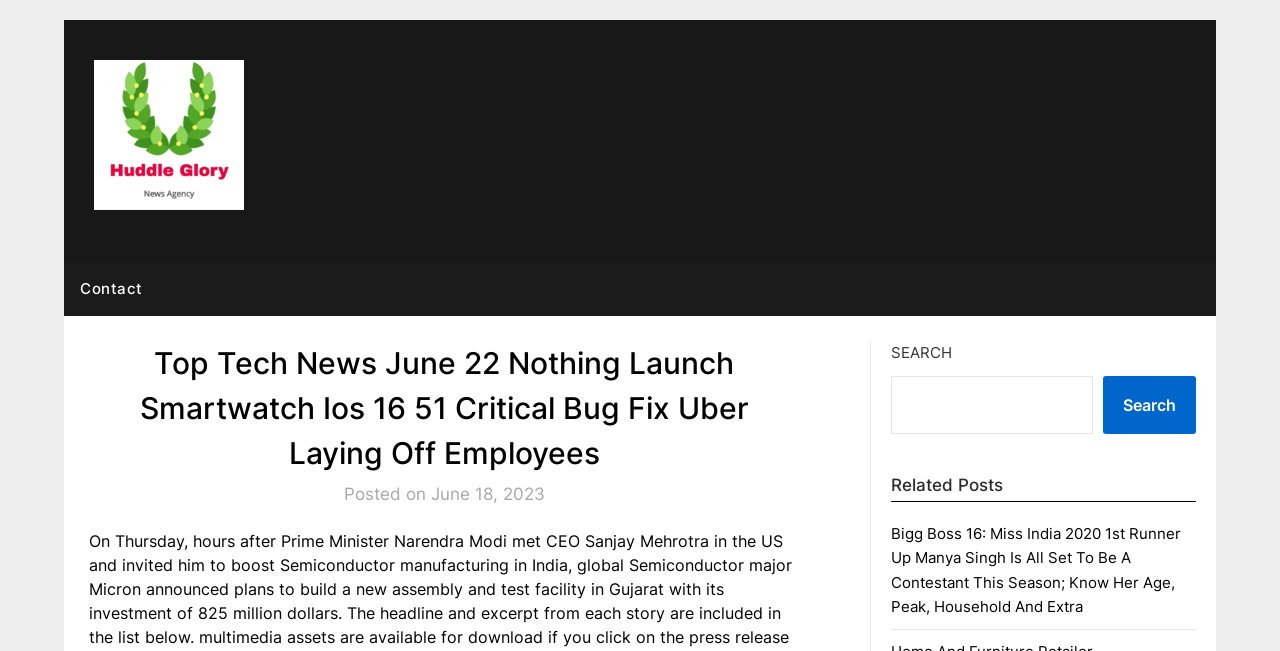Determine the bounding box coordinates of the UI element described by: "alt="Huddle Glory"".

[0.073, 0.092, 0.191, 0.323]